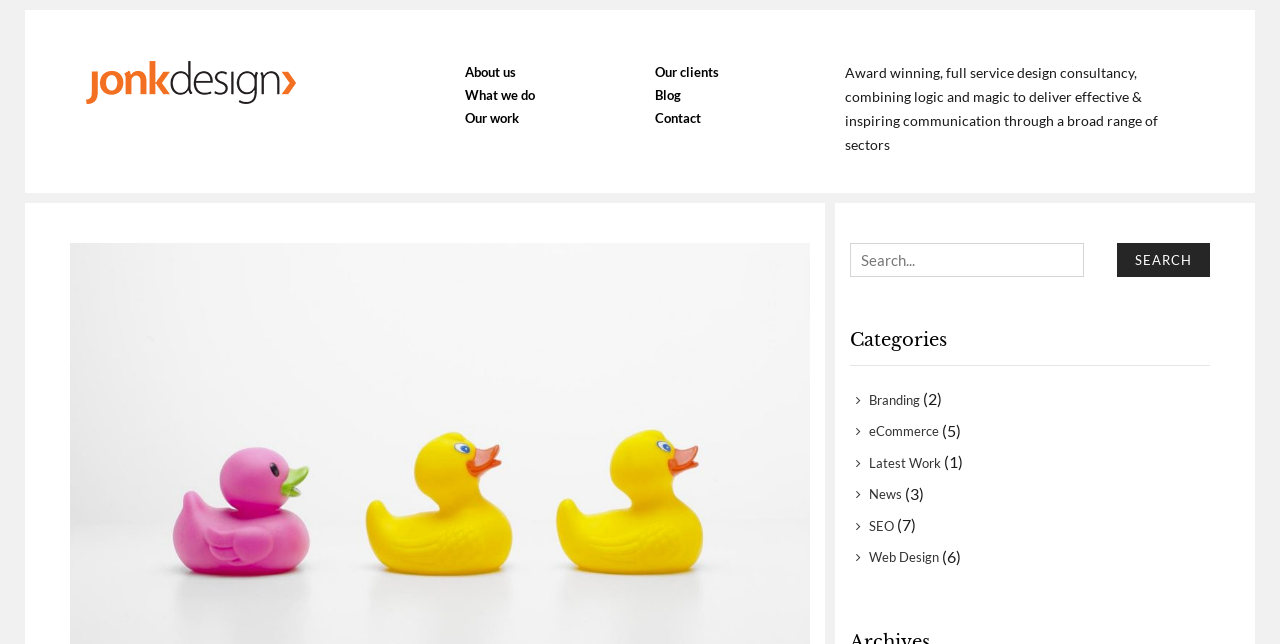Provide a brief response in the form of a single word or phrase:
How many categories are listed on the webpage?

6